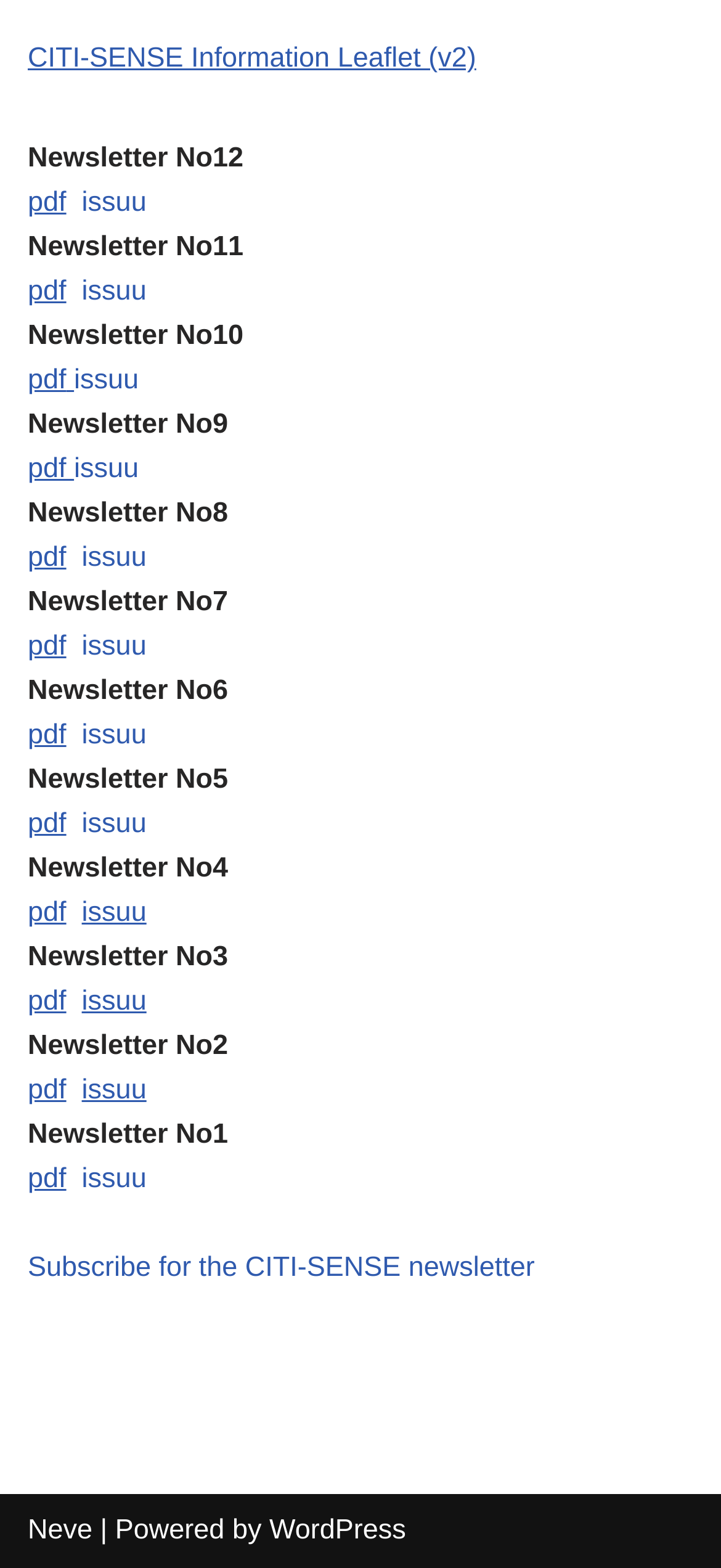Can you provide the bounding box coordinates for the element that should be clicked to implement the instruction: "Like this post"?

None